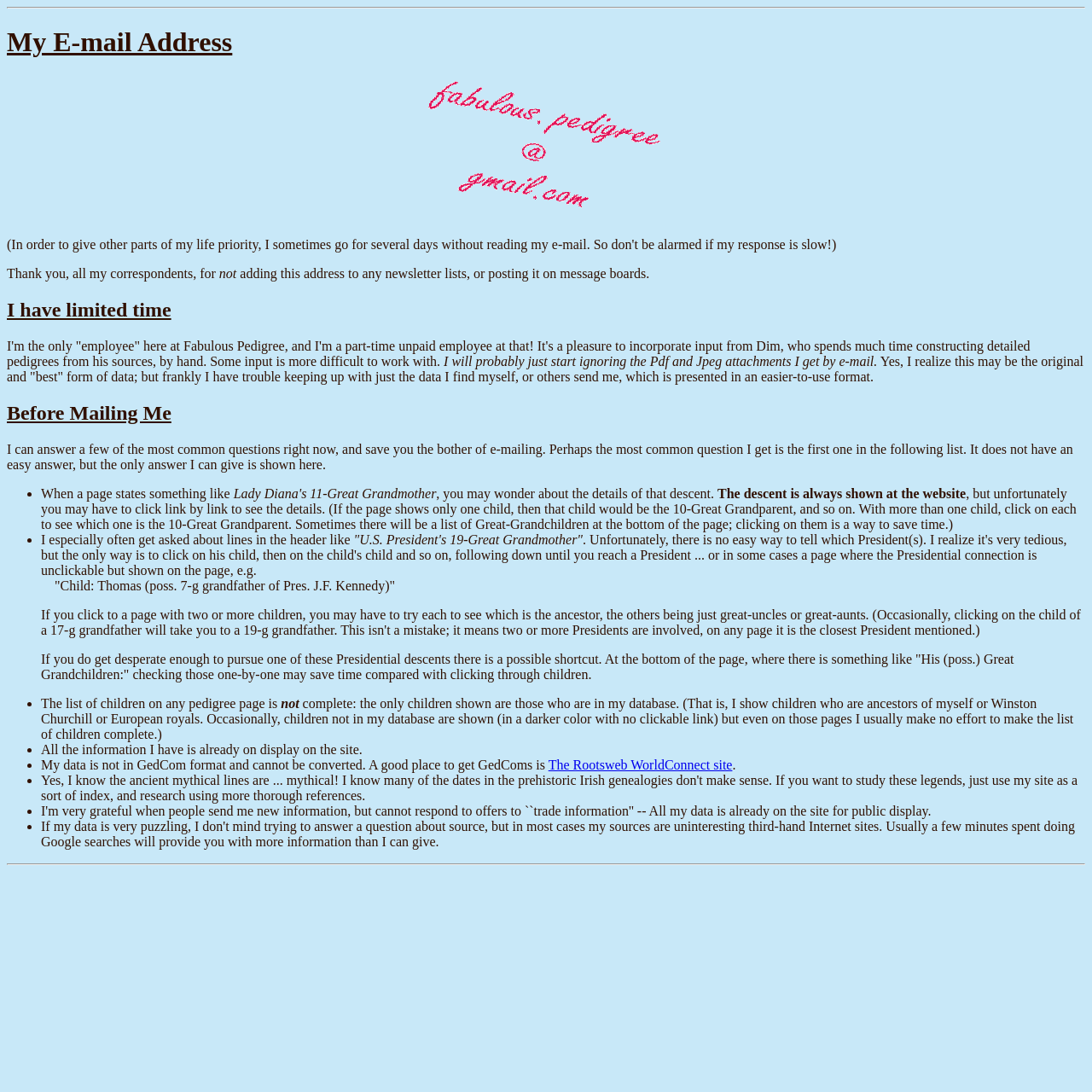How can one save time when exploring Presidential descents?
Look at the image and answer the question using a single word or phrase.

Check Great Grandchildren